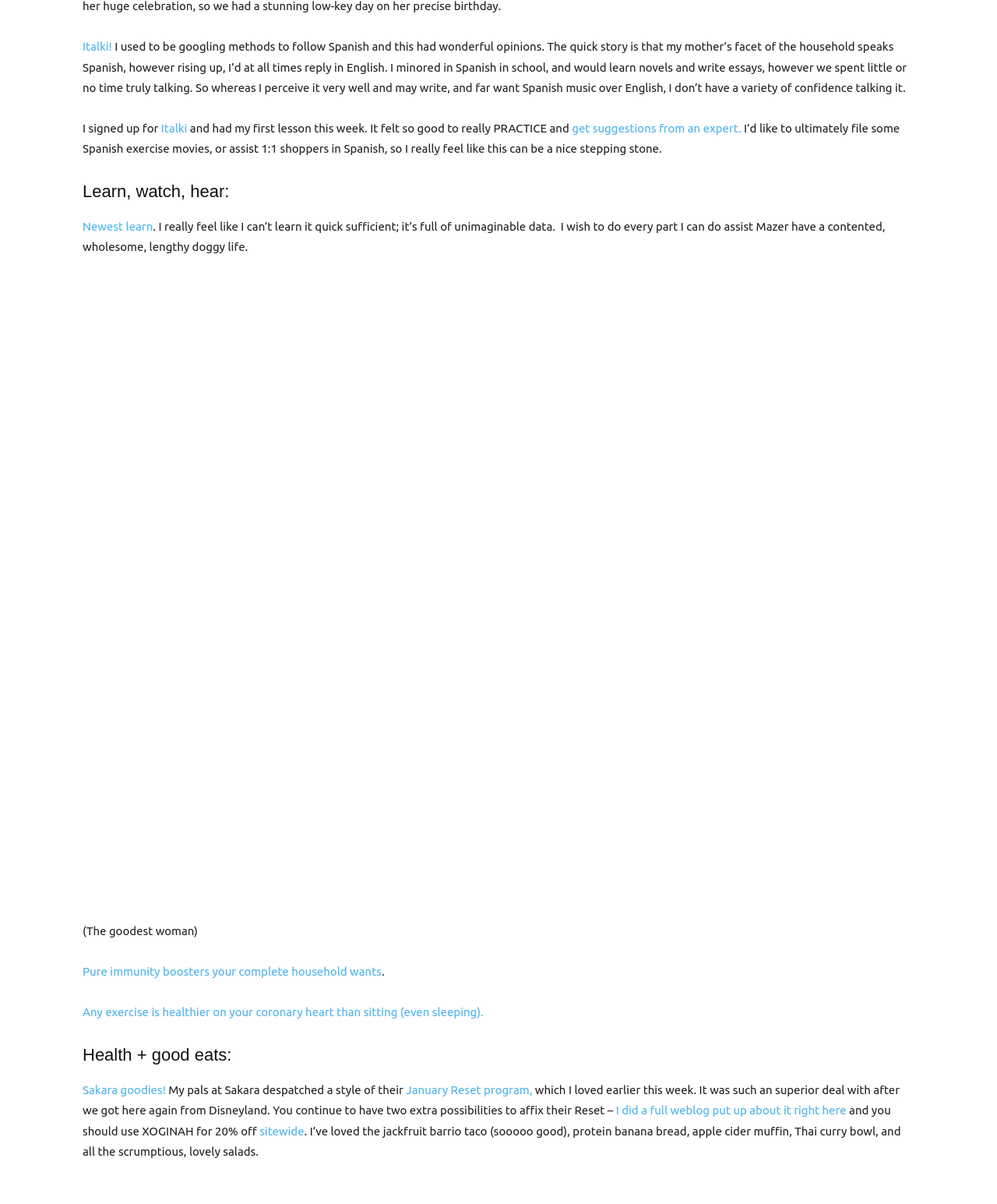Use a single word or phrase to respond to the question:
What is the name of the dog mentioned?

Mazer